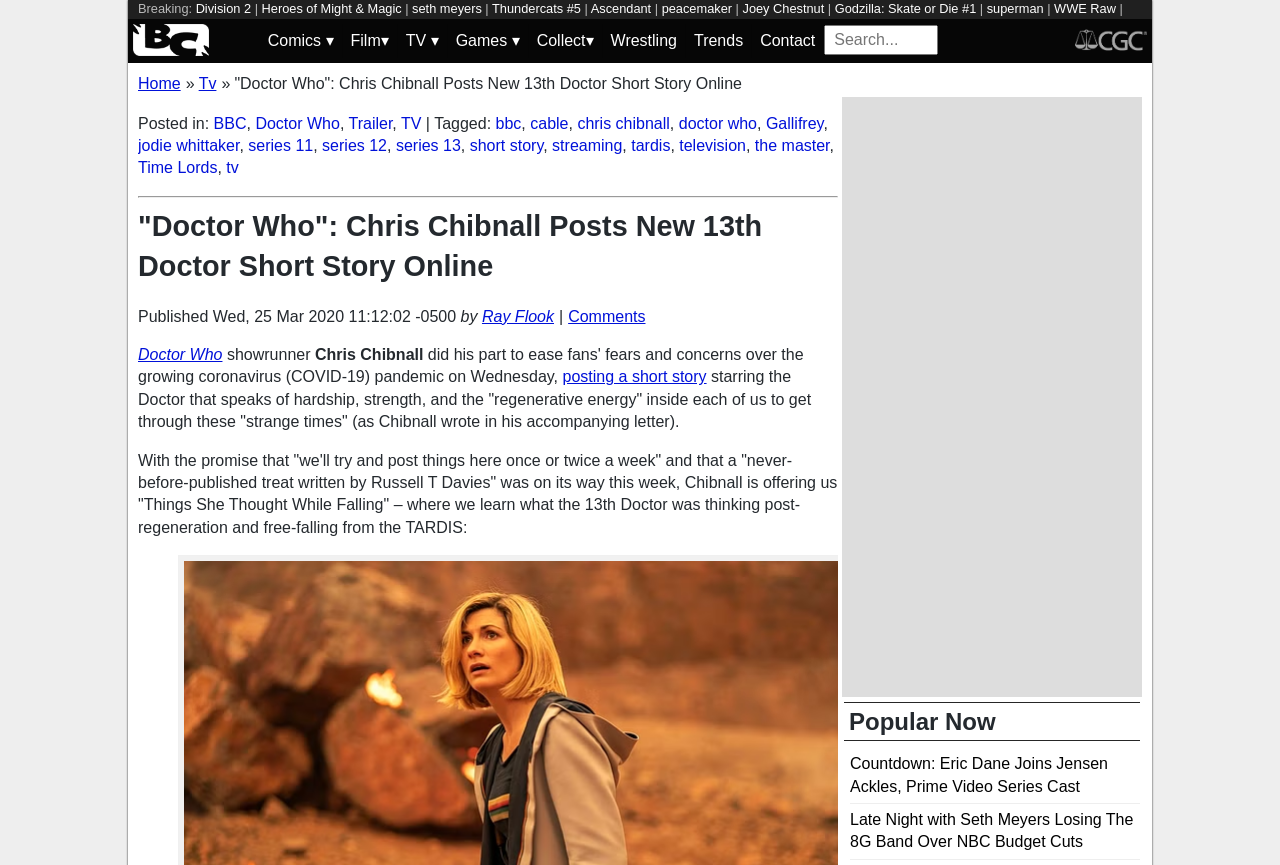Offer a meticulous description of the webpage's structure and content.

The webpage appears to be an article about Doctor Who, specifically about Chris Chibnall posting a new 13th Doctor short story online. The title of the article is prominently displayed at the top of the page. Below the title, there is a horizontal separator line.

On the top-left side of the page, there are several links to other news categories, including Comics, Film, TV, Games, Collect, Wrestling, Trends, and Contact. Each of these links has a toggle dropdown option. There is also a search bar located next to these links.

The main content of the article is divided into sections. The first section appears to be a brief summary of the article, with a "Breaking" label at the top. Below this, there are several links to other related news articles, including Division 2, Heroes of Might & Magic, and Seth Meyers.

The main article content is located below these links. It appears to be a news article discussing Chris Chibnall's posting of a new 13th Doctor short story online. The article includes several links to related topics, such as BBC, Doctor Who, and Chris Chibnall.

On the right side of the page, there are several links to other news articles, including Bleeding Cool News and Rumors, CGC, and Home. There is also an image associated with the Bleeding Cool News and Rumors link.

At the bottom of the page, there is a section with tags related to the article, including bbc, cable, chris chibnall, doctor who, and Gallifrey. There are also links to other related articles, including series 11, series 12, series 13, and short story.